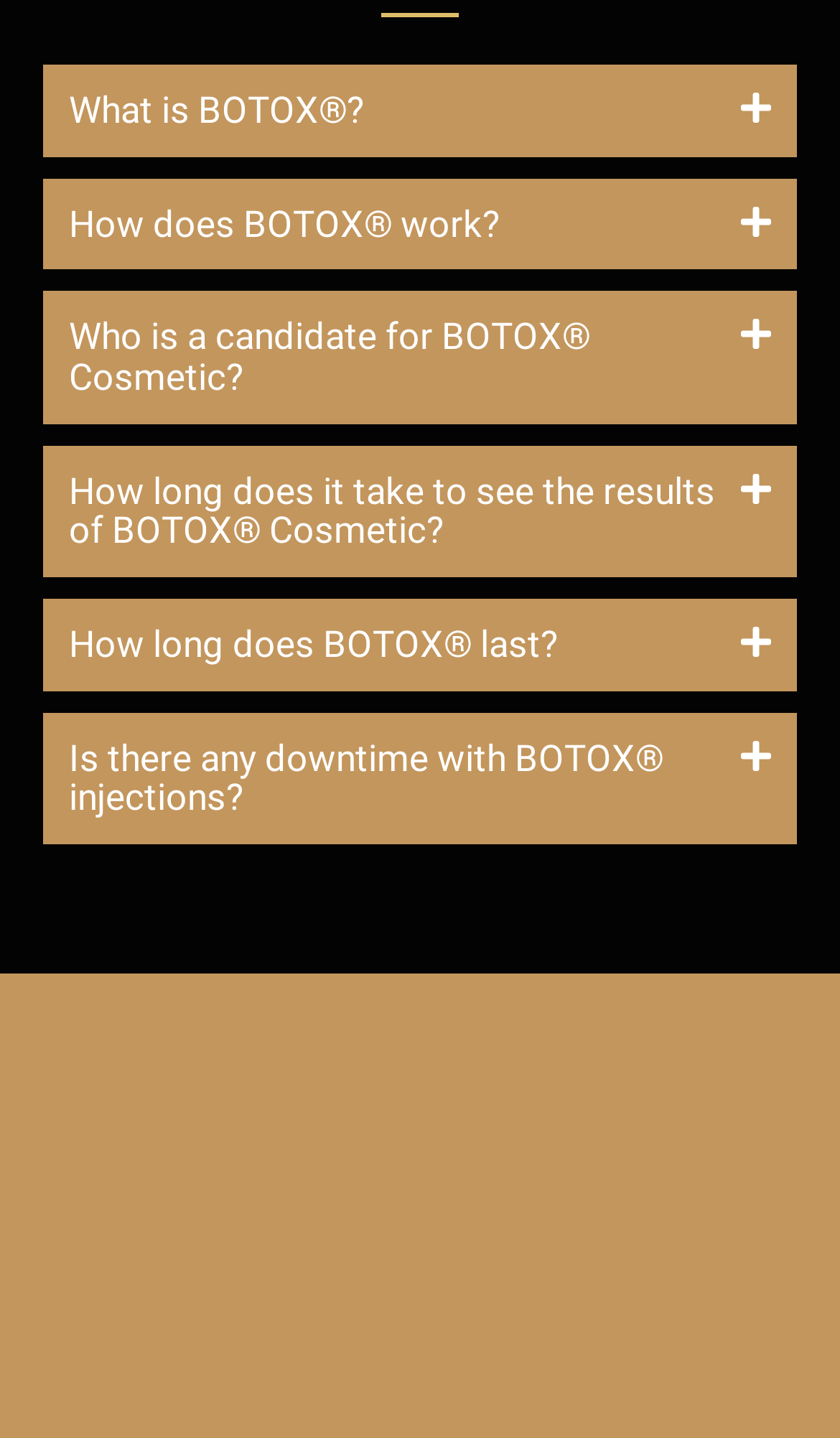Are all tabs on this webpage related to BOTOX?
Refer to the screenshot and answer in one word or phrase.

Yes